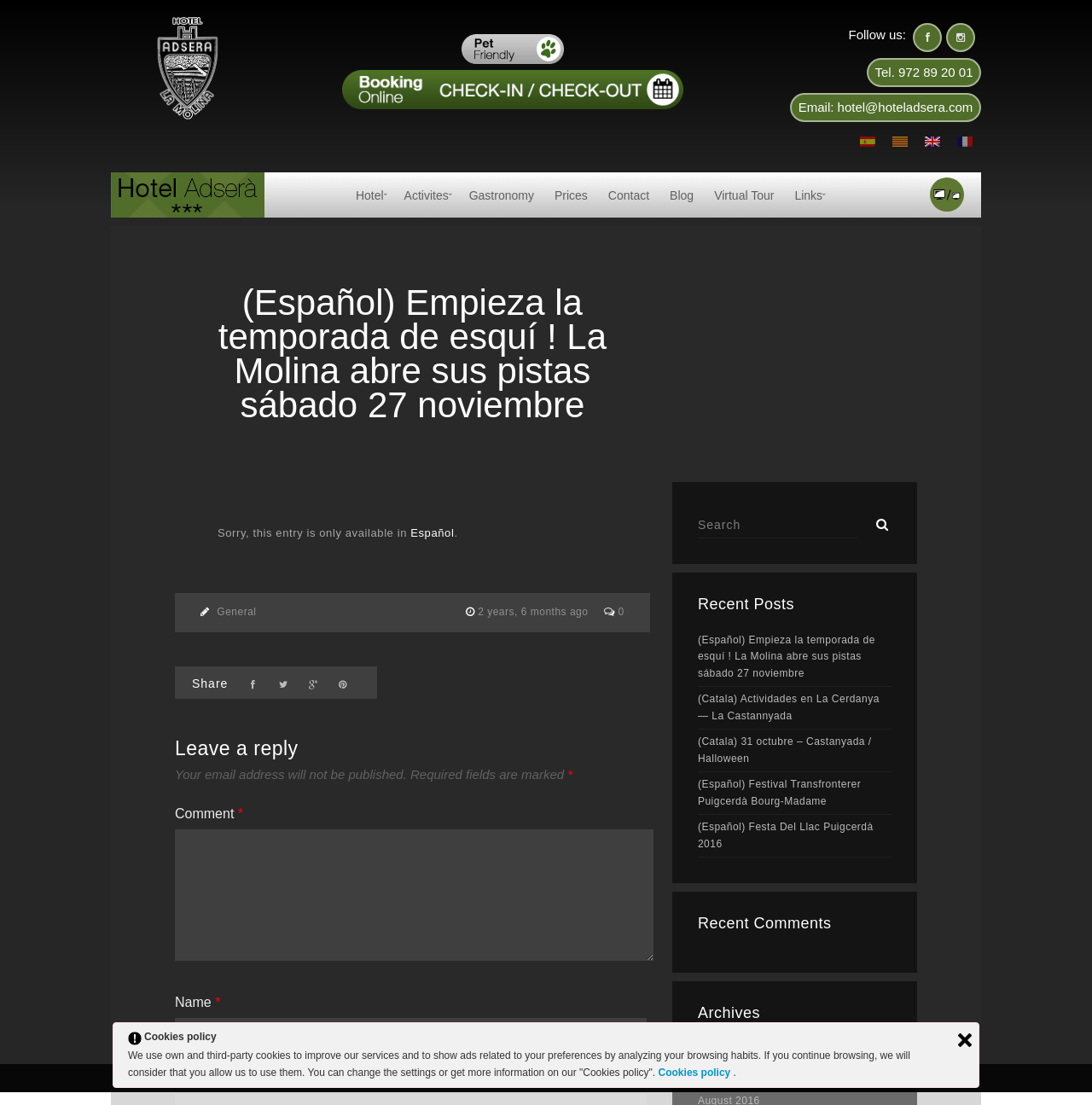Please determine the bounding box coordinates of the area that needs to be clicked to complete this task: 'Go to Online Booking'. The coordinates must be four float numbers between 0 and 1, formatted as [left, top, right, bottom].

[0.313, 0.088, 0.625, 0.101]